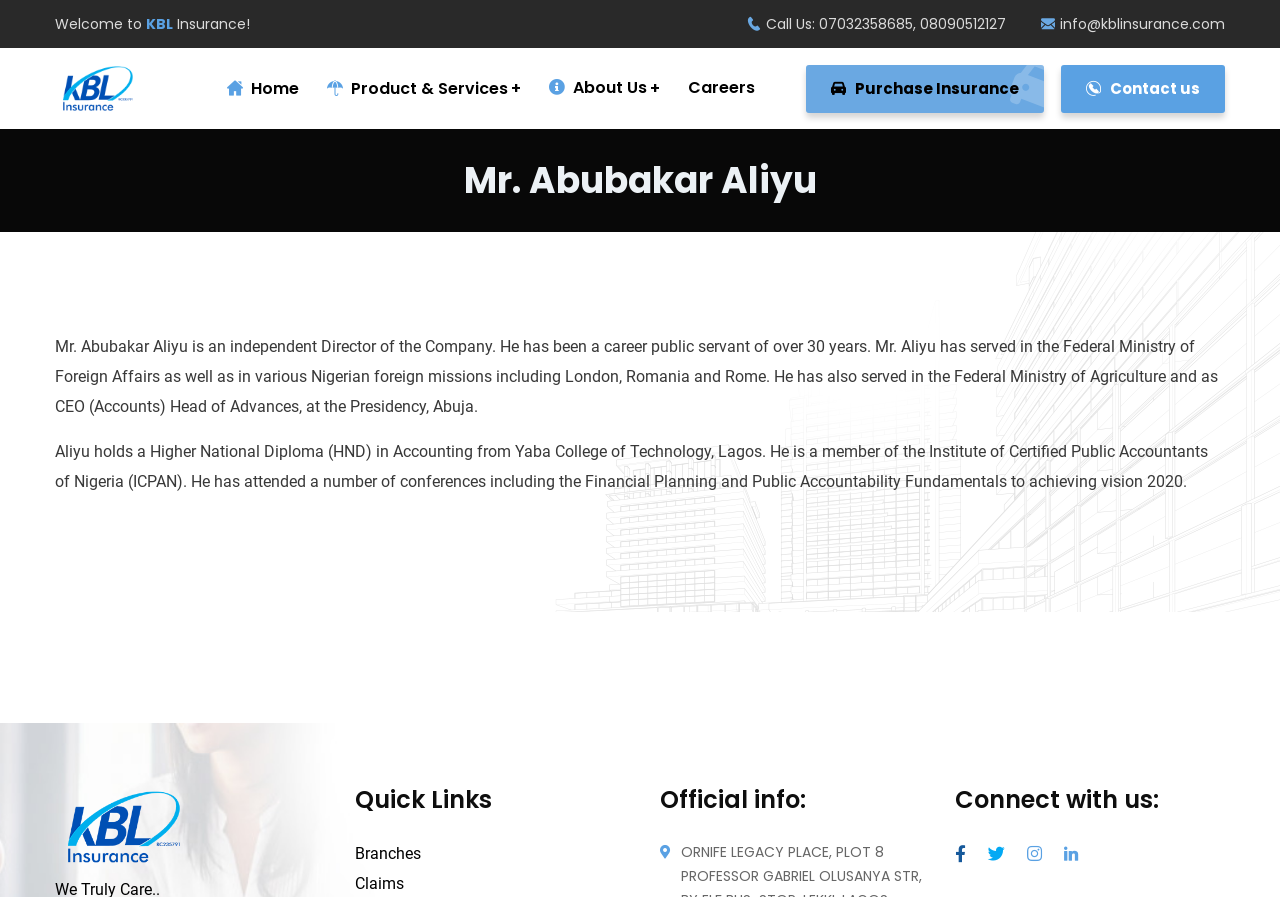Determine the bounding box coordinates for the clickable element required to fulfill the instruction: "Click Home". Provide the coordinates as four float numbers between 0 and 1, i.e., [left, top, right, bottom].

[0.177, 0.054, 0.234, 0.144]